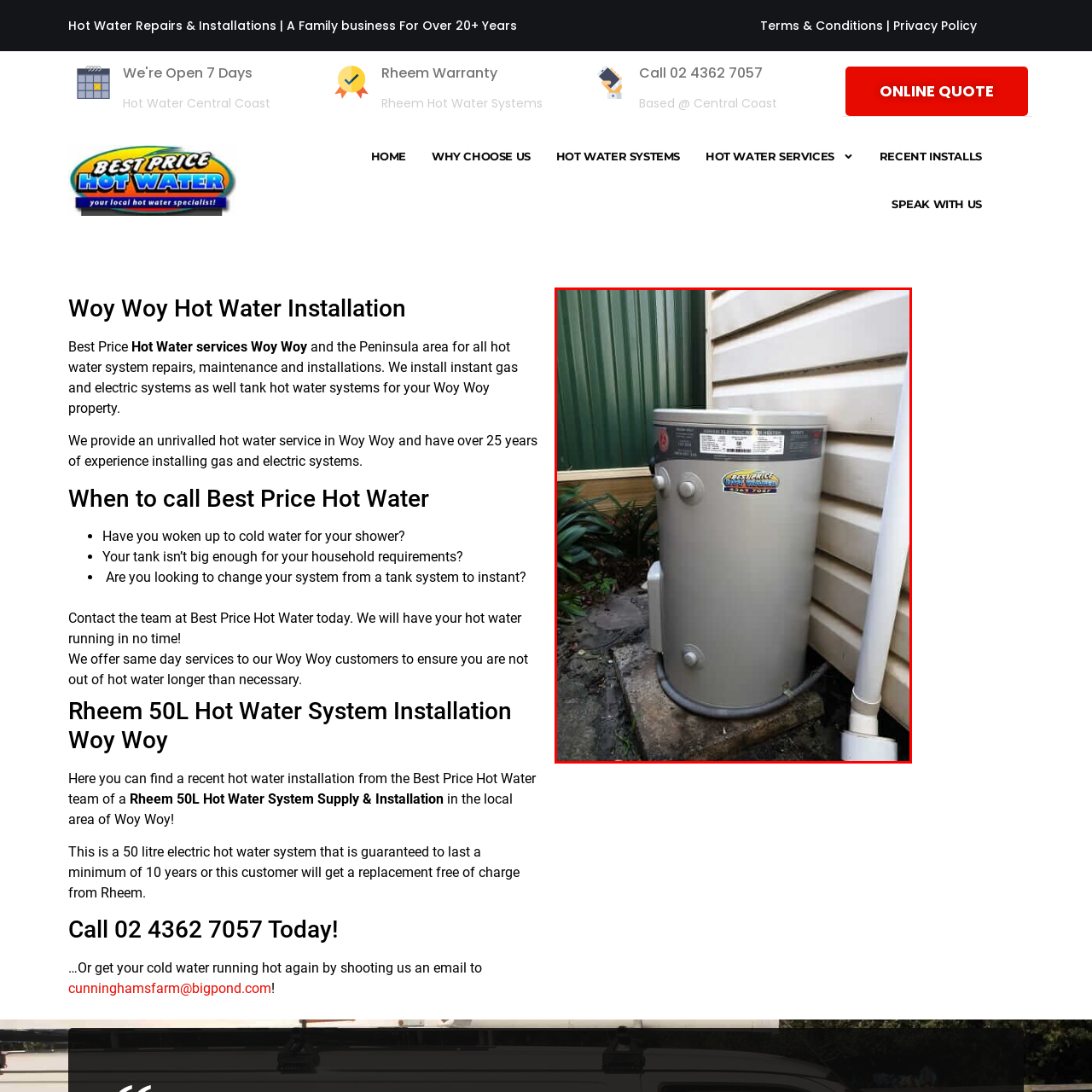Provide an in-depth caption for the image inside the red boundary.

The image depicts a Rheem 50L hot water system installed outdoors, located next to a residential wall. The cylindrical unit is predominantly silver with a clear label displaying important operational information, including safety guidelines and performance specifications. Prominently featuring the "Best Price Hot Water" logo, this electric hot water system is designed for reliability, promising a minimum lifespan of 10 years with a replacement guarantee offered by Rheem, should it fail. The installation is positioned on a concrete base amidst lush green foliage, illustrating its practical integration into the external environment. This setup emphasizes the expertise of the Best Price Hot Water team, showcasing their commitment to quality service for local residents in Woy Woy and nearby areas.